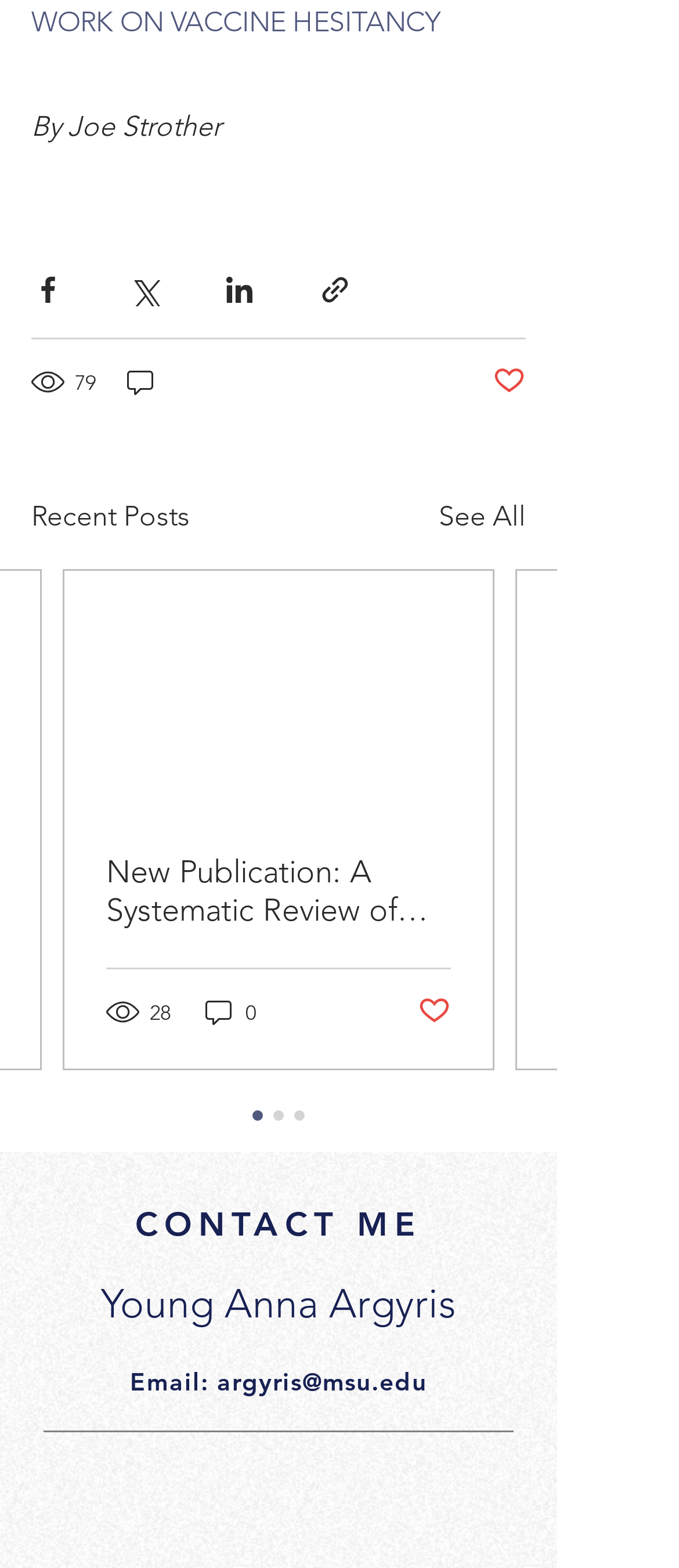Find the bounding box coordinates of the clickable region needed to perform the following instruction: "See all recent posts". The coordinates should be provided as four float numbers between 0 and 1, i.e., [left, top, right, bottom].

[0.646, 0.316, 0.774, 0.343]